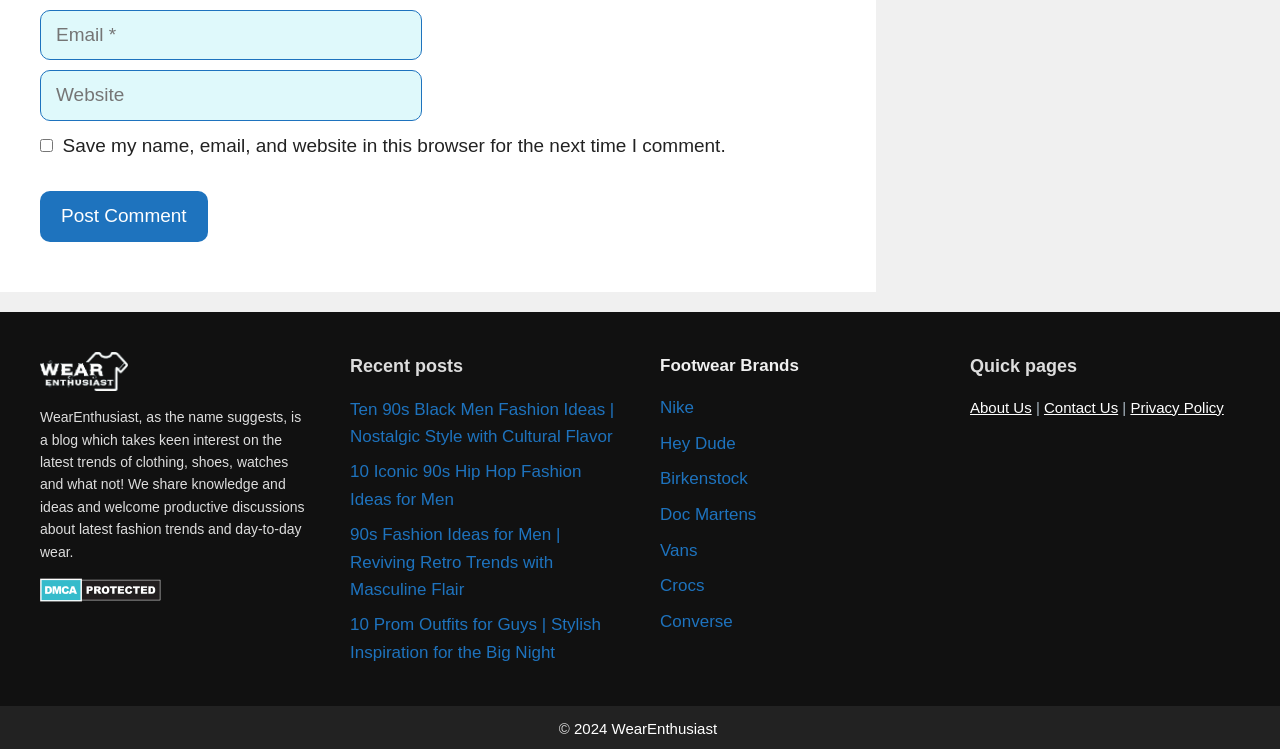What is the purpose of the checkbox?
Answer the question with a single word or phrase, referring to the image.

Save comment info